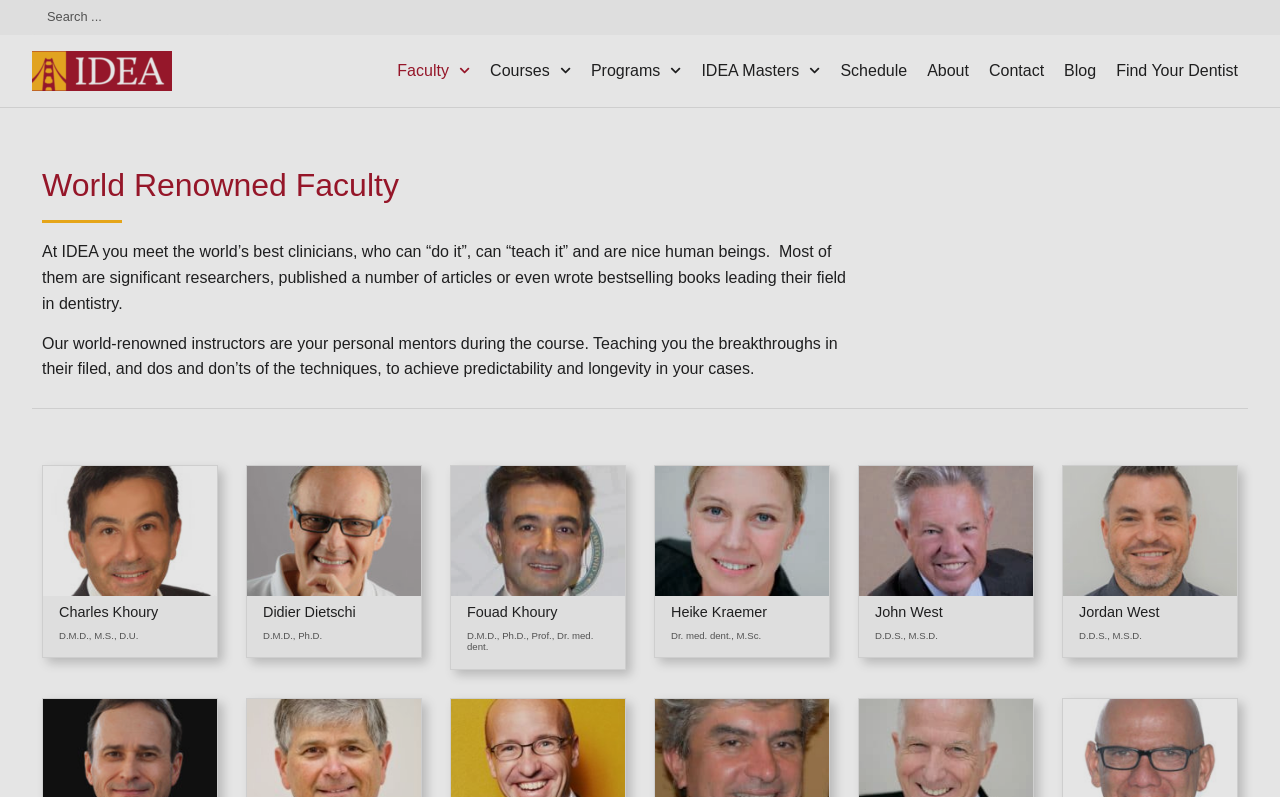What is the title of the main section?
Please provide a full and detailed response to the question.

The main section of the webpage has a heading that reads 'World Renowned Faculty'. This suggests that the webpage is showcasing the faculty members of the IDEA academy, who are renowned globally for their expertise.